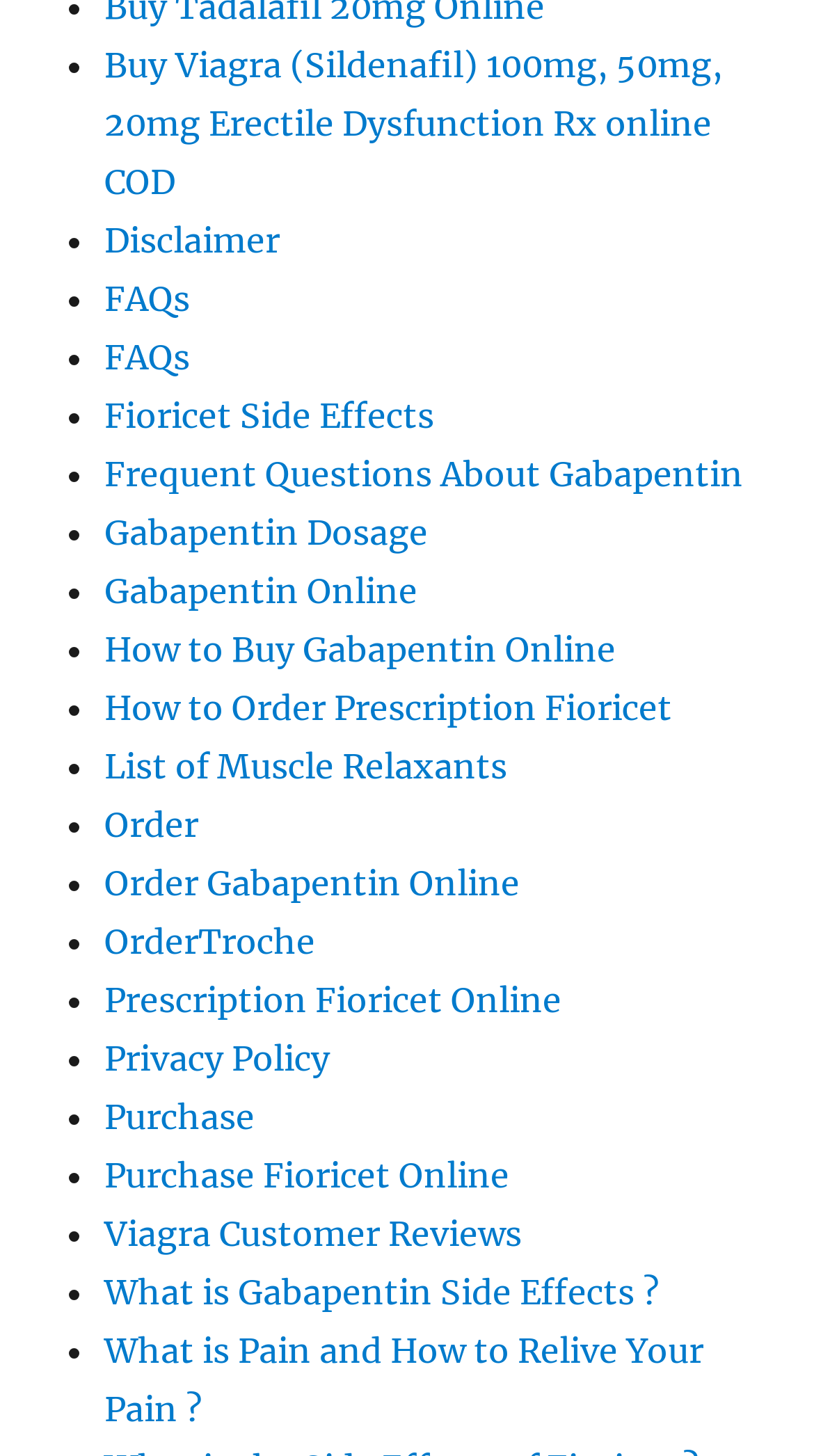Please determine the bounding box coordinates of the element to click on in order to accomplish the following task: "View privacy policy". Ensure the coordinates are four float numbers ranging from 0 to 1, i.e., [left, top, right, bottom].

[0.128, 0.712, 0.405, 0.741]